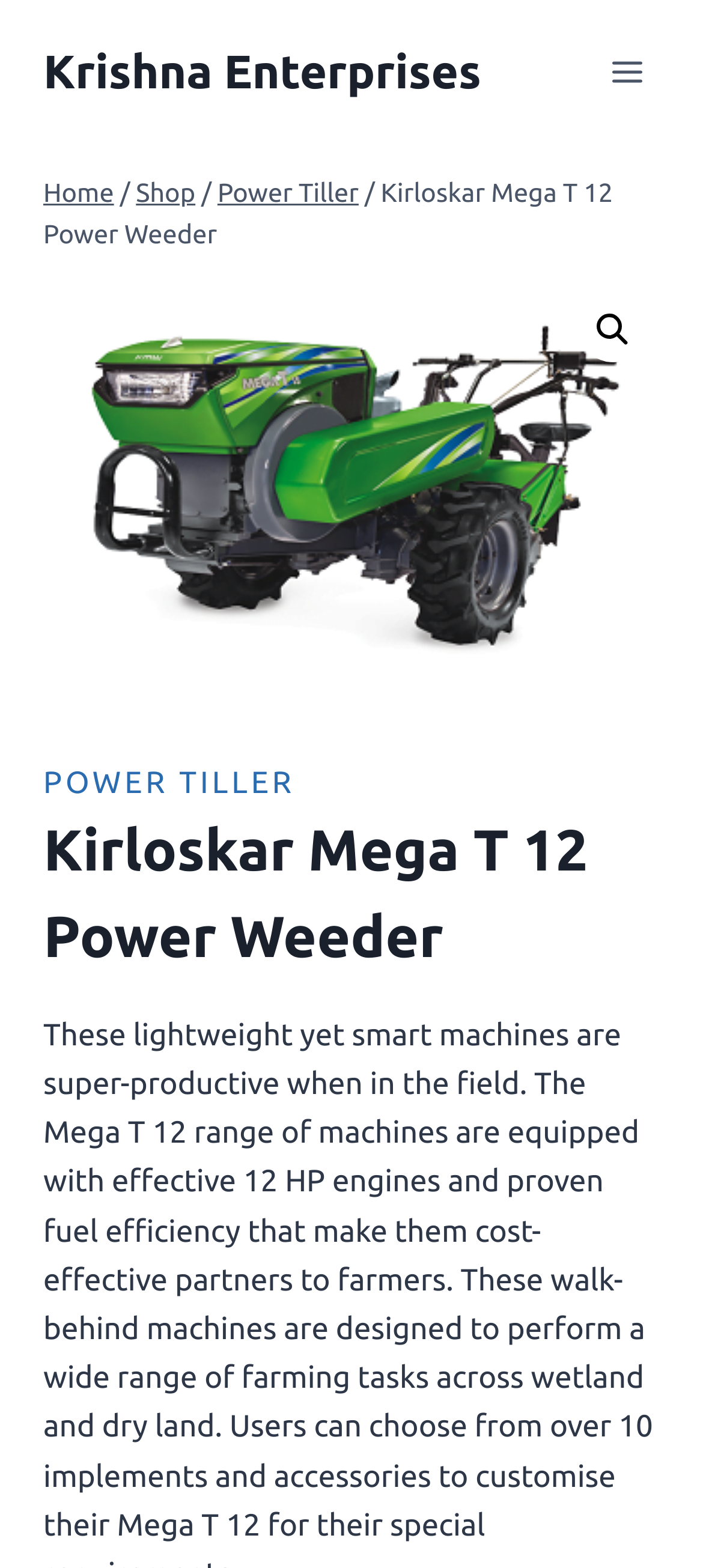Please locate and retrieve the main header text of the webpage.

Kirloskar Mega T 12 Power Weeder